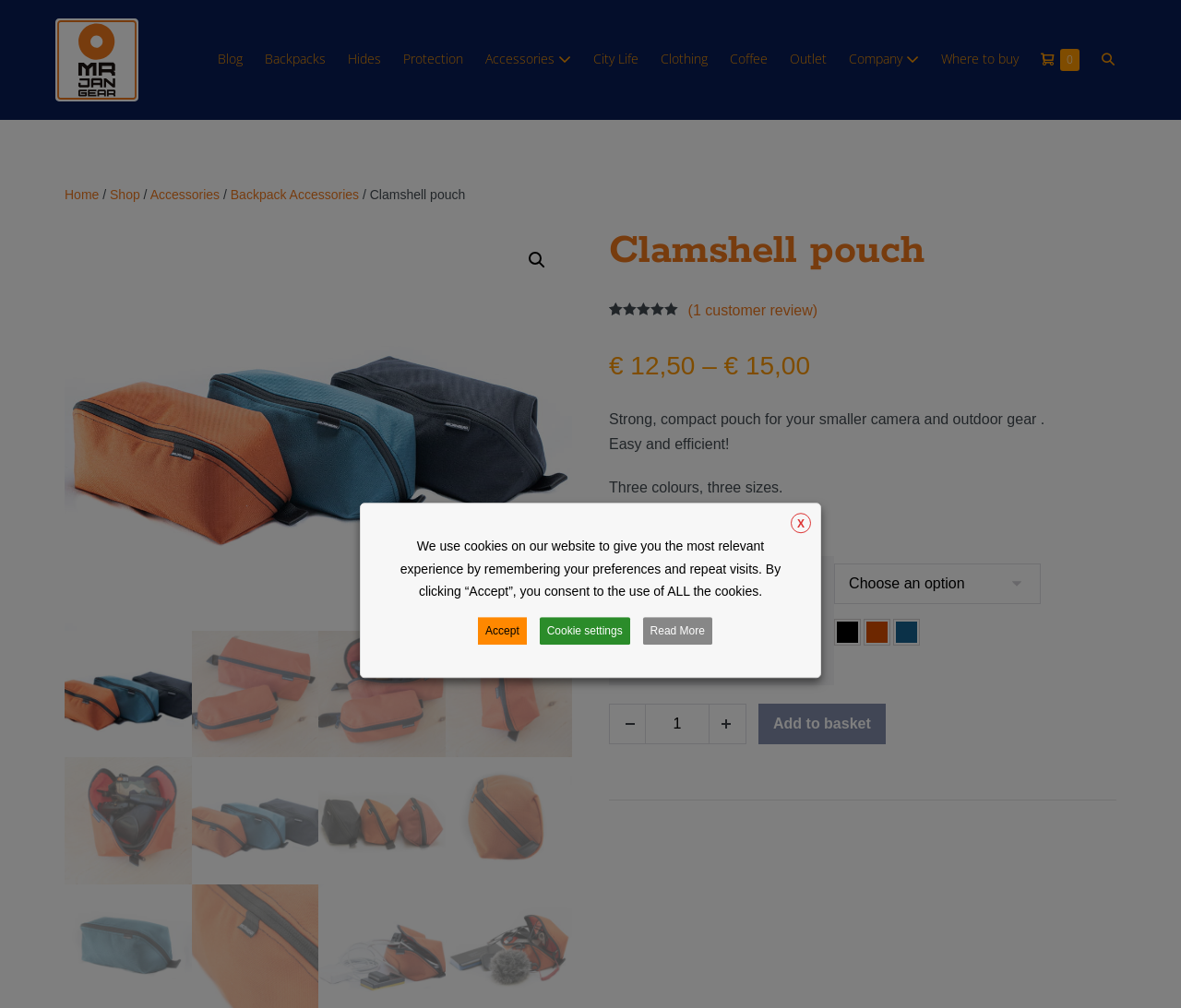Based on the element description alt="MrJan Gear" title="MrJan Gear", identify the bounding box coordinates for the UI element. The coordinates should be in the format (top-left x, top-left y, bottom-right x, bottom-right y) and within the 0 to 1 range.

[0.047, 0.046, 0.117, 0.069]